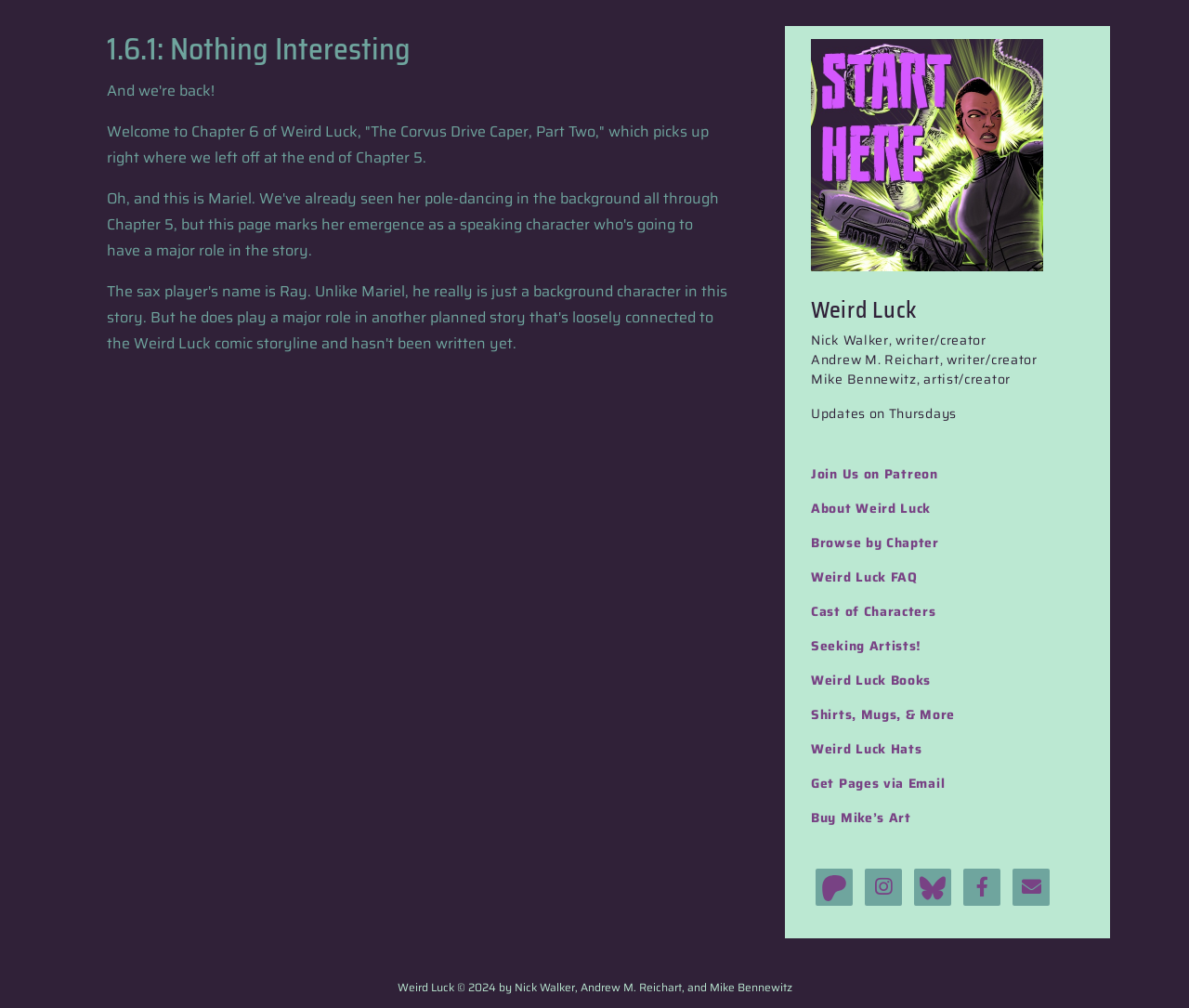Given the following UI element description: "Shirts, Mugs, & More", find the bounding box coordinates in the webpage screenshot.

[0.682, 0.699, 0.803, 0.719]